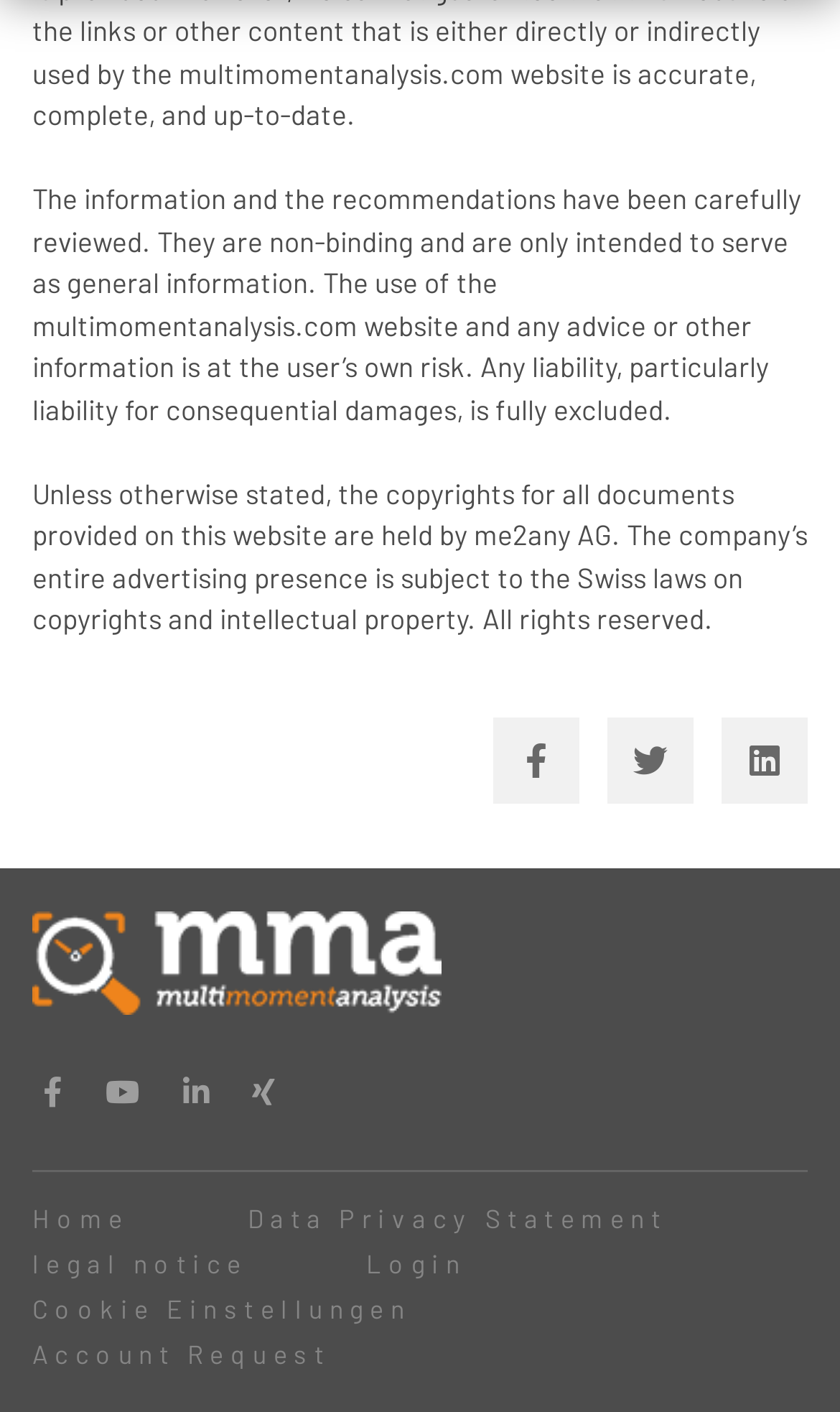How many navigation links are there?
Refer to the image and answer the question using a single word or phrase.

6